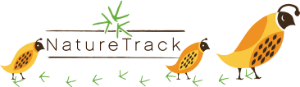What marks the trail in the logo?
Provide an in-depth and detailed explanation in response to the question.

According to the caption, the trail in the logo is marked by 'green footprints', which suggests that the organization is emphasizing the importance of human interaction with nature.